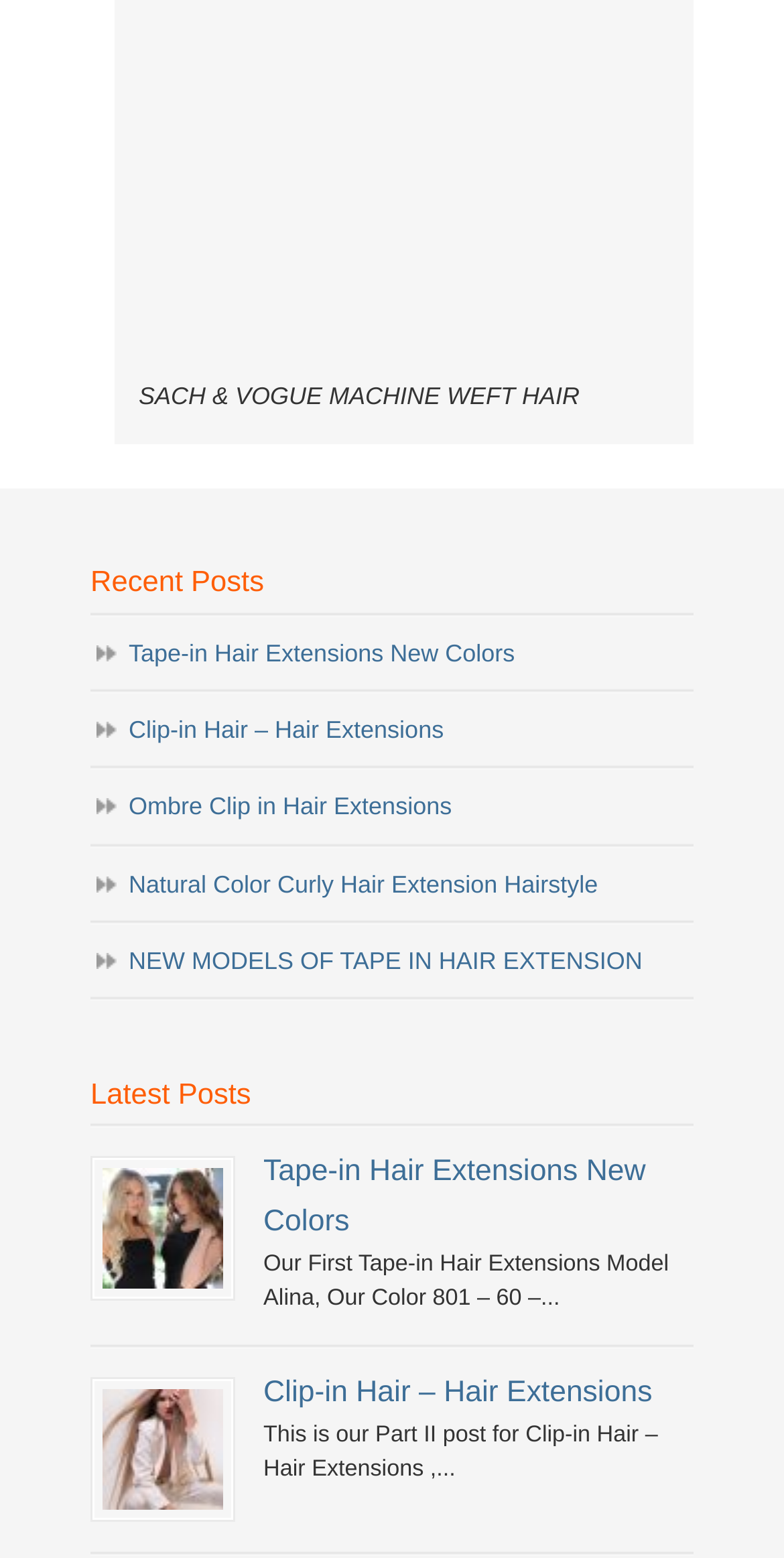Show the bounding box coordinates of the element that should be clicked to complete the task: "Check out 'Clip-in Hair - Hair Extensions'".

[0.131, 0.891, 0.285, 0.968]